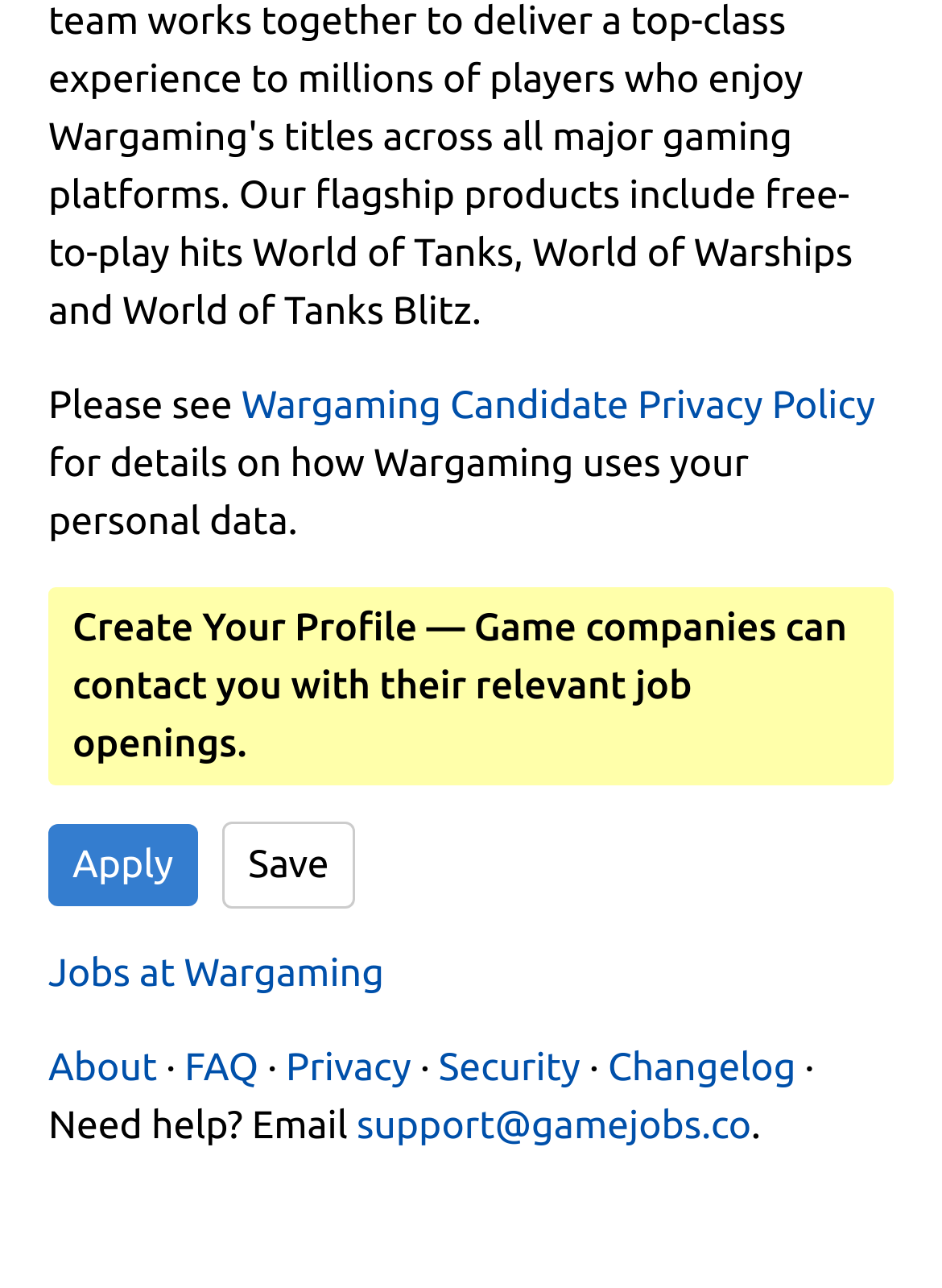Extract the bounding box of the UI element described as: "Jobs at Wargaming".

[0.051, 0.739, 0.408, 0.773]